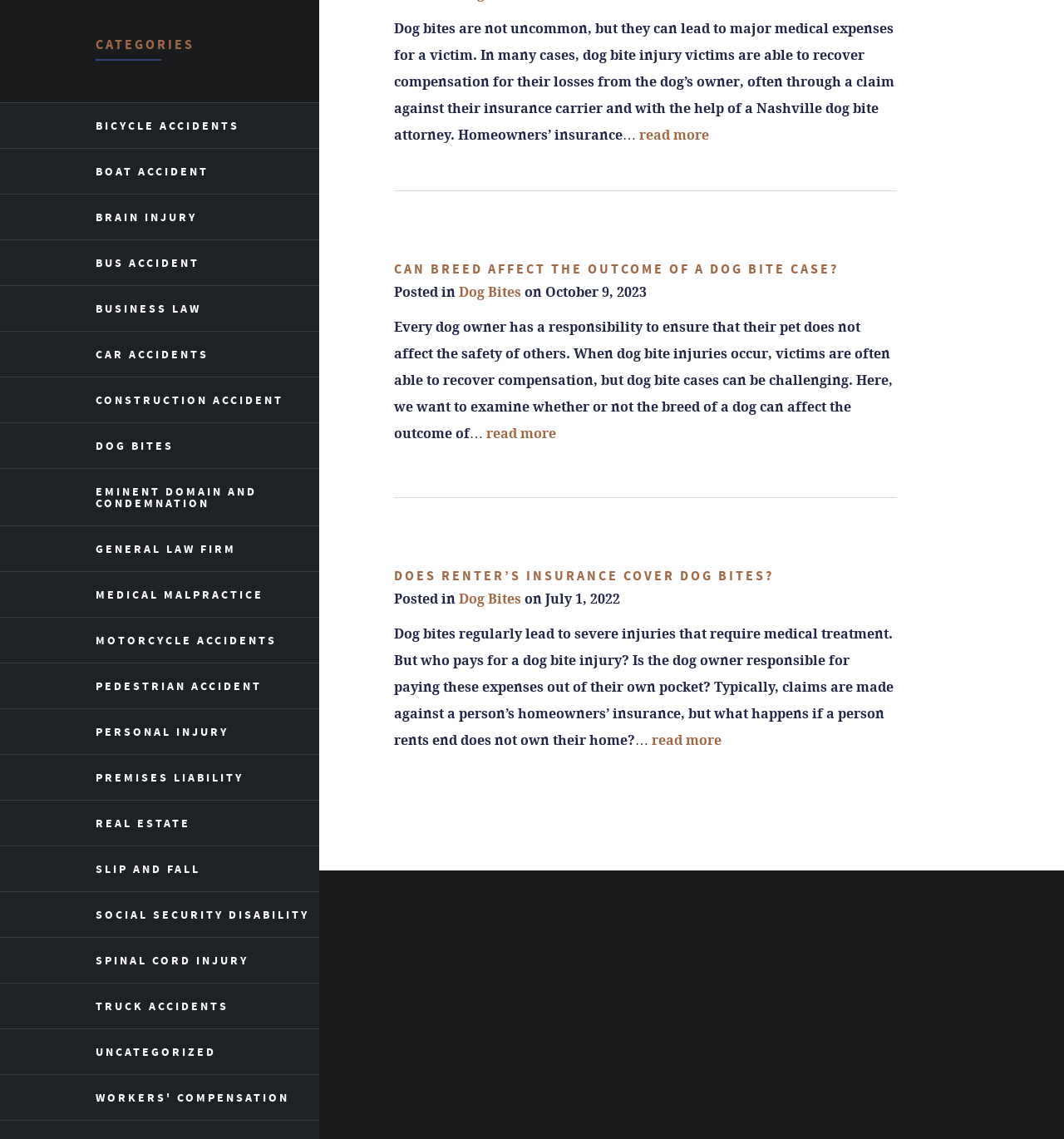Please answer the following question using a single word or phrase: 
Is there a 'BUSINESS LAW' category on the webpage?

Yes